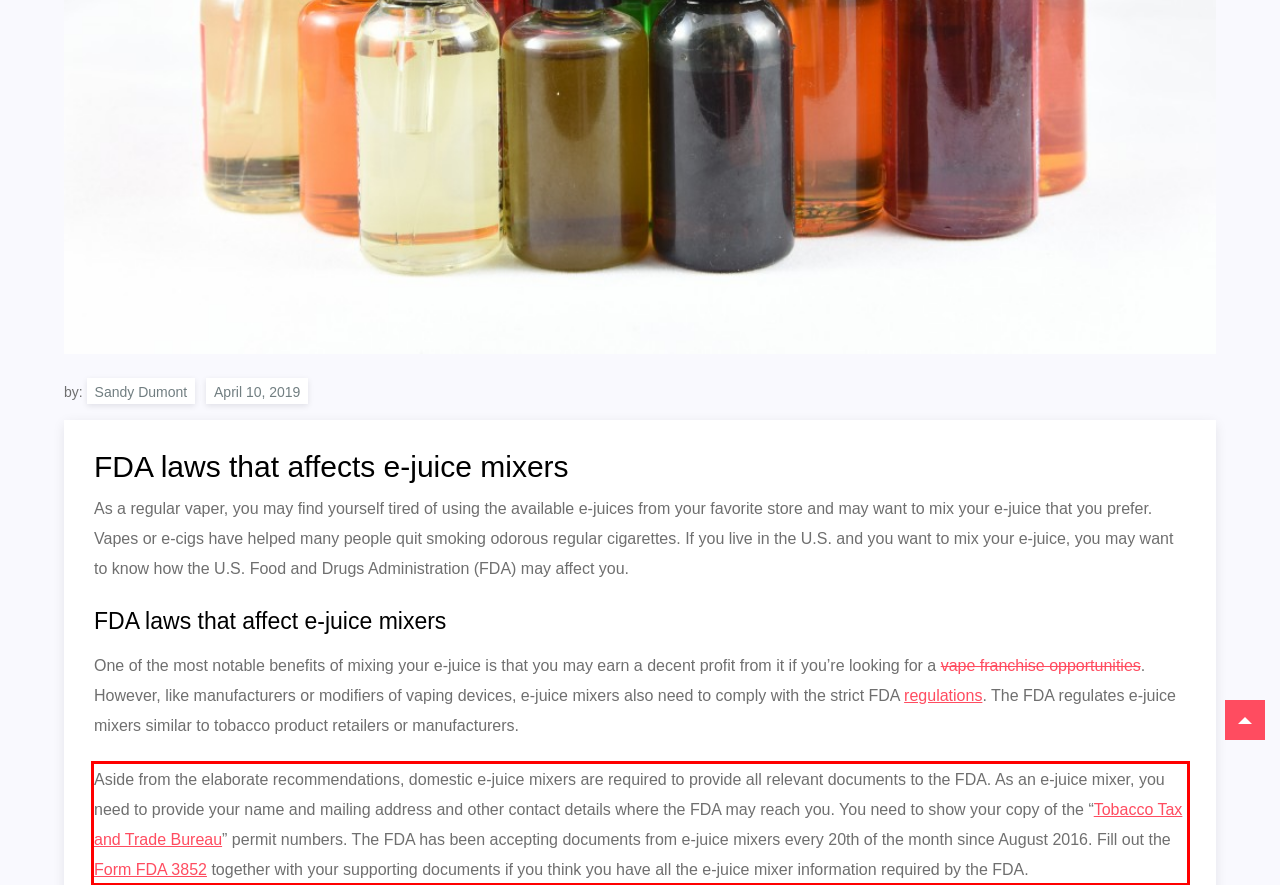Given the screenshot of a webpage, identify the red rectangle bounding box and recognize the text content inside it, generating the extracted text.

Aside from the elaborate recommendations, domestic e-juice mixers are required to provide all relevant documents to the FDA. As an e-juice mixer, you need to provide your name and mailing address and other contact details where the FDA may reach you. You need to show your copy of the “Tobacco Tax and Trade Bureau” permit numbers. The FDA has been accepting documents from e-juice mixers every 20th of the month since August 2016. Fill out the Form FDA 3852 together with your supporting documents if you think you have all the e-juice mixer information required by the FDA.